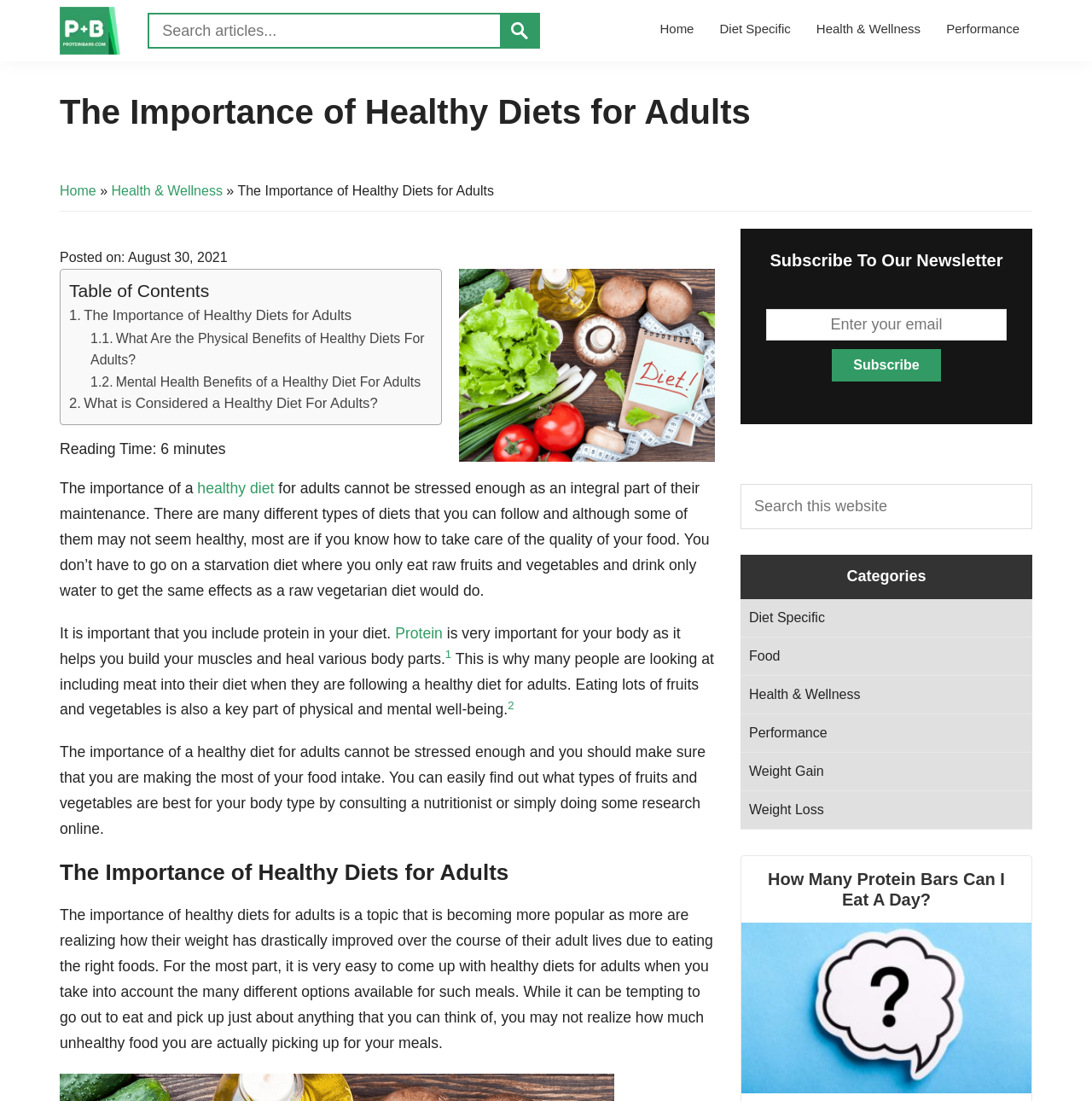Identify the bounding box coordinates of the clickable section necessary to follow the following instruction: "Go to the Diet Specific page". The coordinates should be presented as four float numbers from 0 to 1, i.e., [left, top, right, bottom].

[0.647, 0.011, 0.736, 0.041]